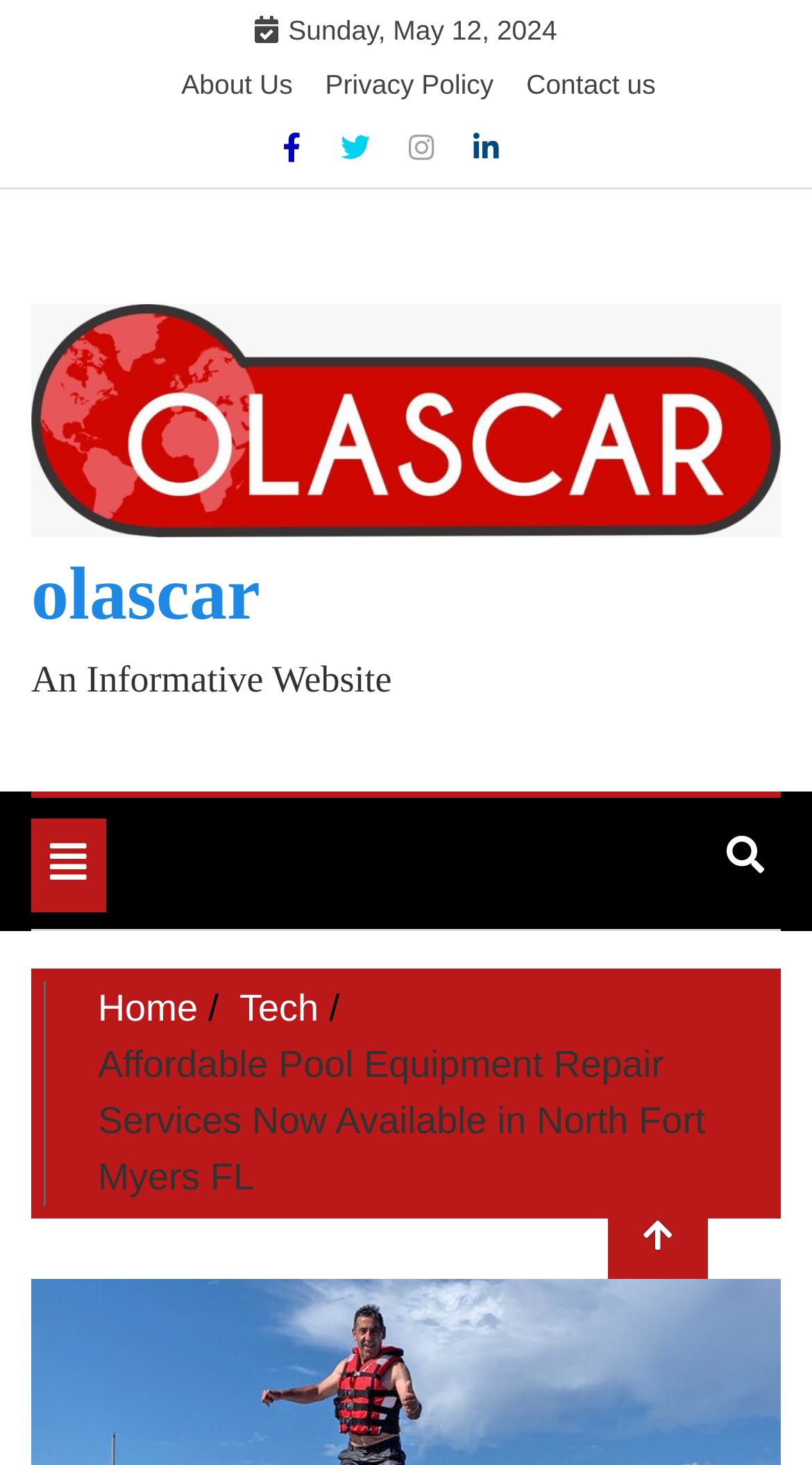Predict the bounding box coordinates of the area that should be clicked to accomplish the following instruction: "Go to Home page". The bounding box coordinates should consist of four float numbers between 0 and 1, i.e., [left, top, right, bottom].

[0.121, 0.674, 0.244, 0.702]